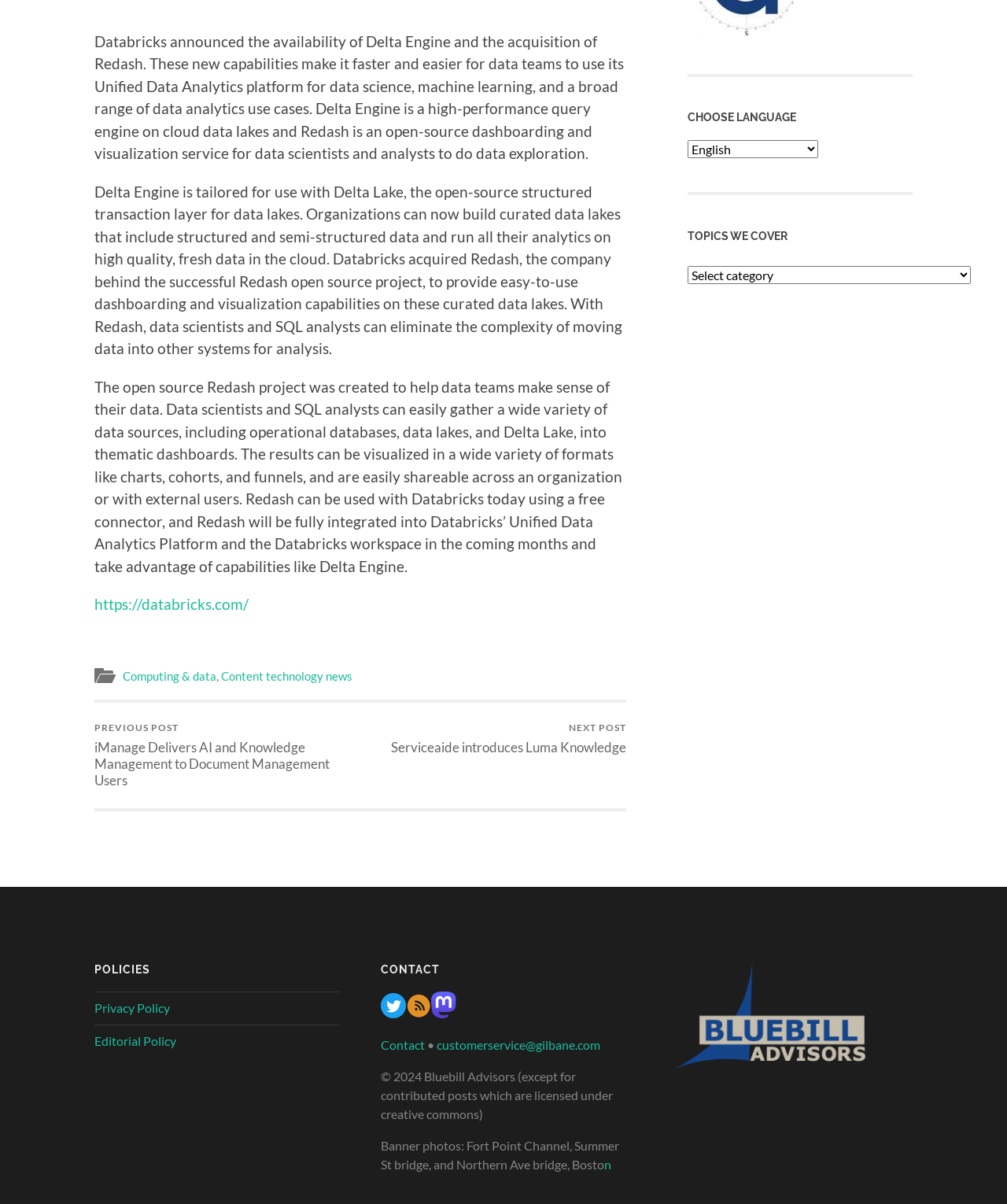Find the bounding box coordinates for the HTML element described as: "title="Gilbane feed (rss)"". The coordinates should consist of four float values between 0 and 1, i.e., [left, top, right, bottom].

[0.403, 0.835, 0.428, 0.848]